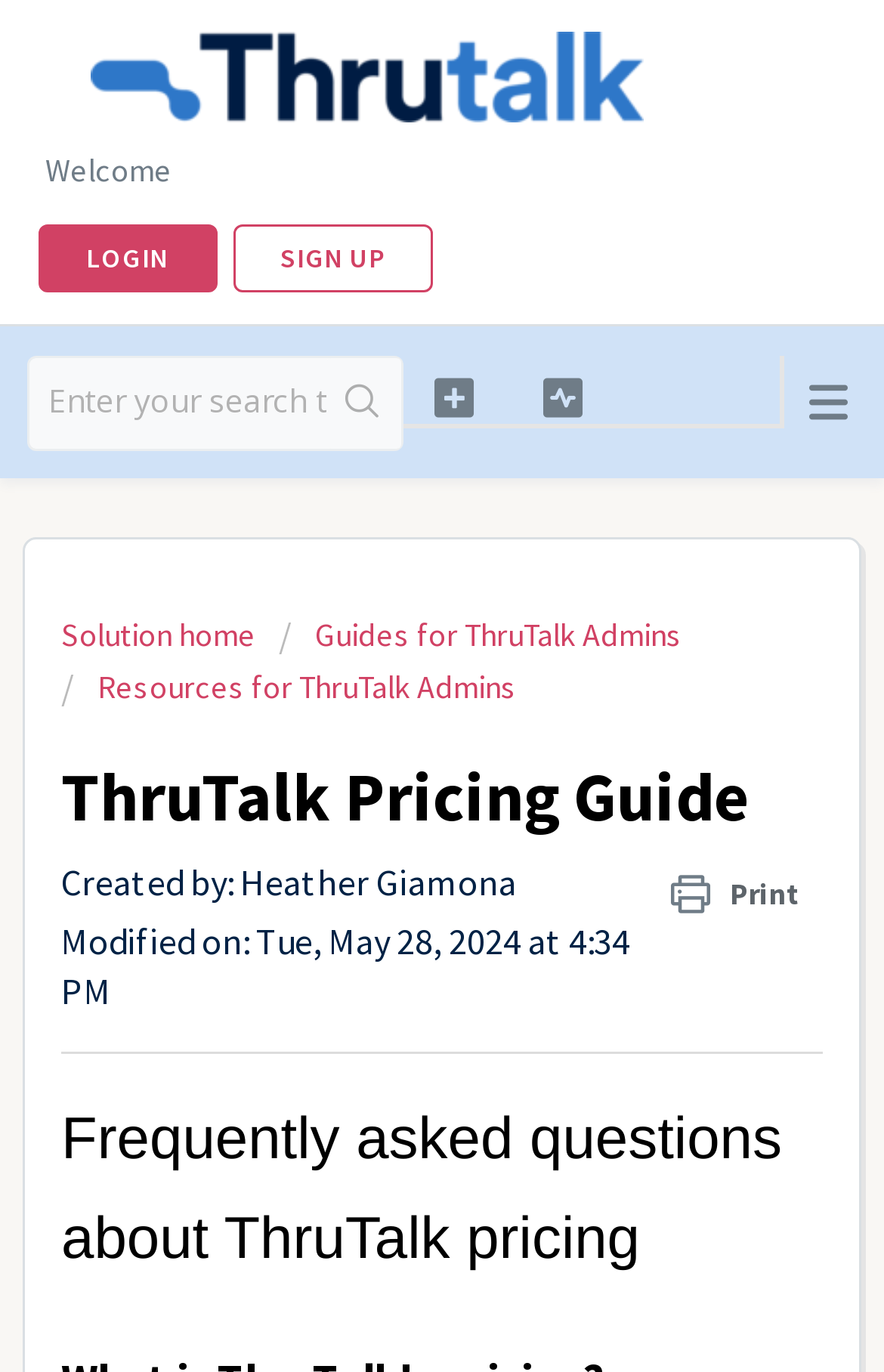Please identify the bounding box coordinates of the clickable area that will allow you to execute the instruction: "View solution home".

[0.069, 0.448, 0.297, 0.477]